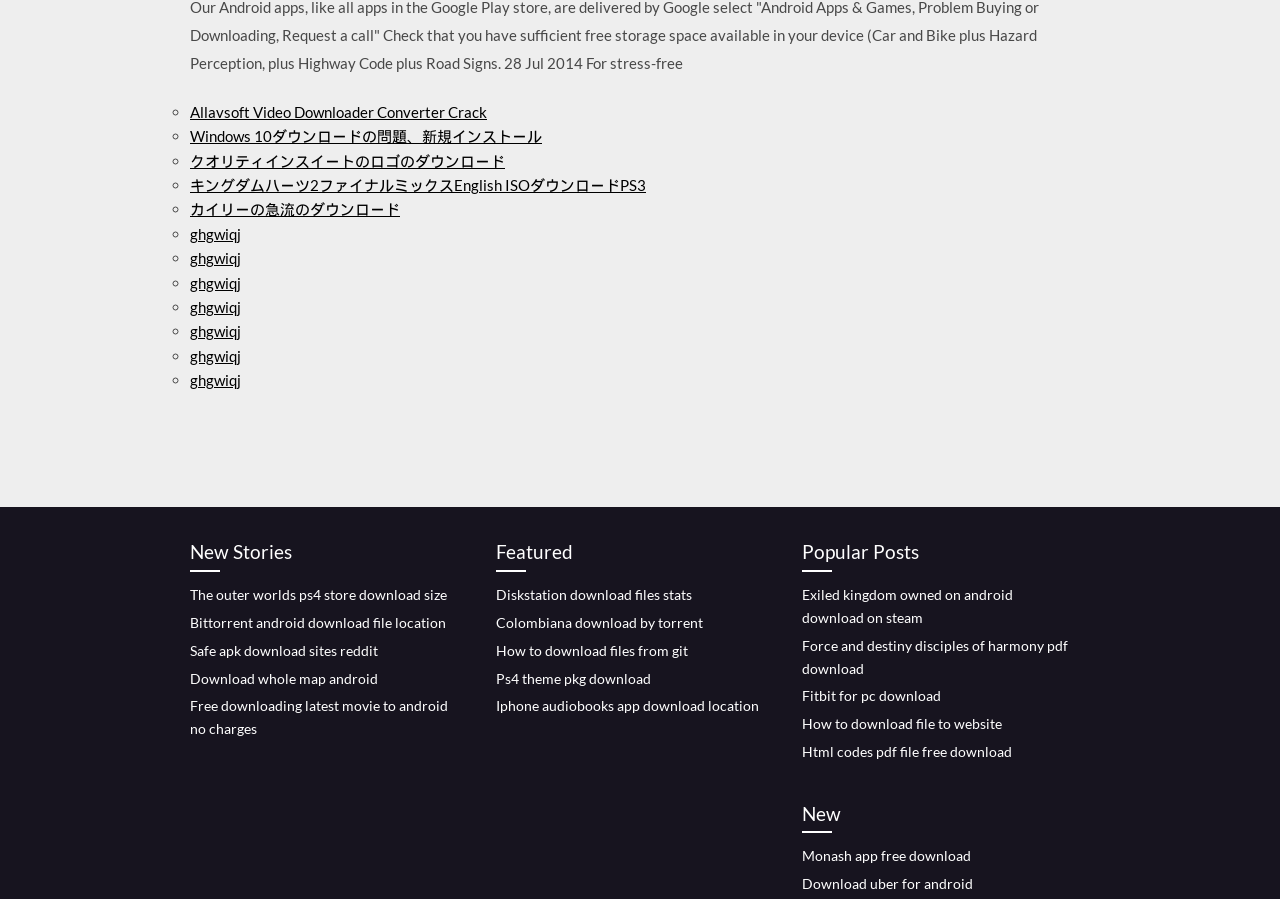Identify the bounding box coordinates for the UI element mentioned here: "Monash app free download". Provide the coordinates as four float values between 0 and 1, i.e., [left, top, right, bottom].

[0.627, 0.943, 0.759, 0.961]